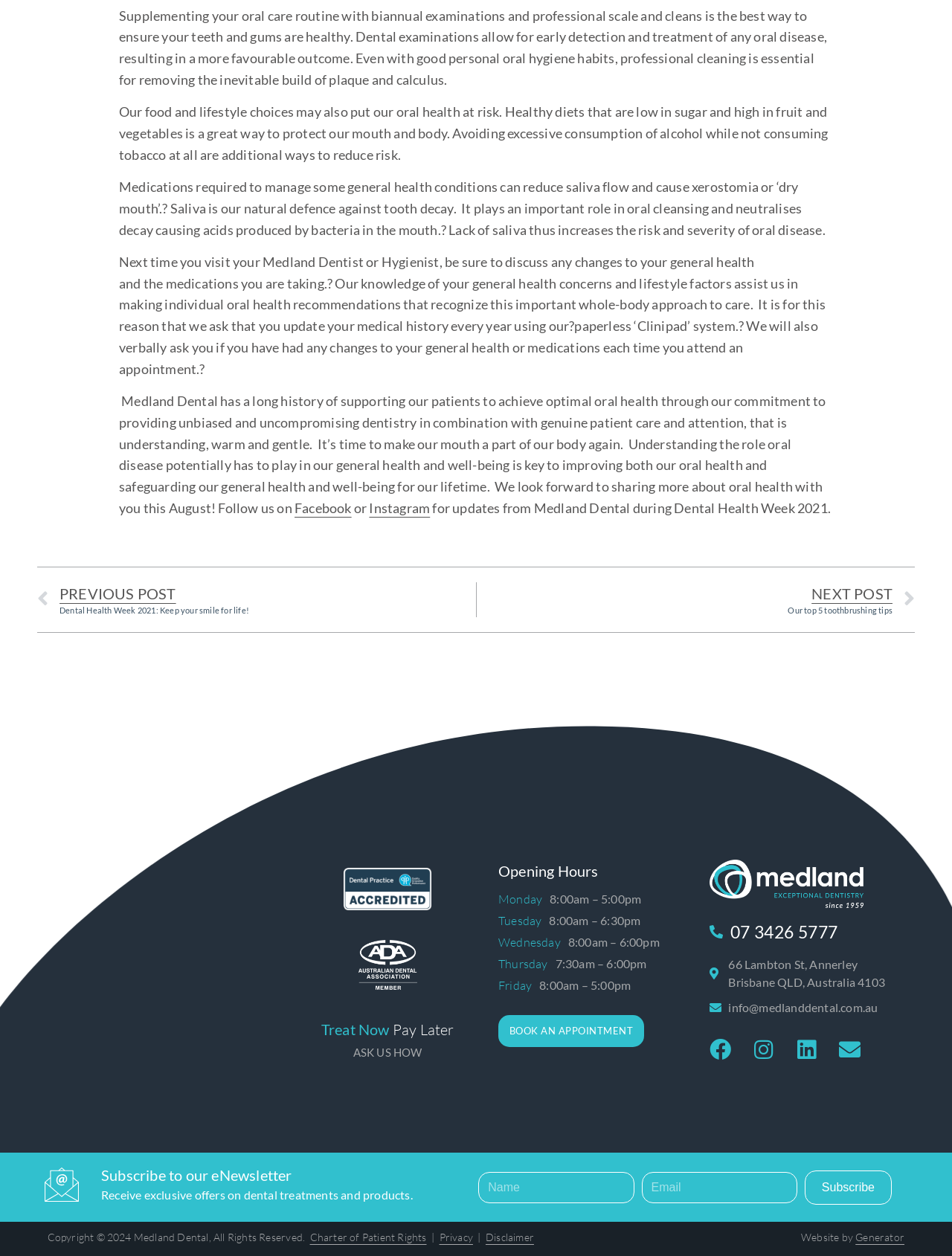Identify the bounding box for the UI element specified in this description: "parent_node: Subscribe aria-label="Email" name="cm-btdhie-btdhie" placeholder="Email"". The coordinates must be four float numbers between 0 and 1, formatted as [left, top, right, bottom].

[0.674, 0.933, 0.837, 0.958]